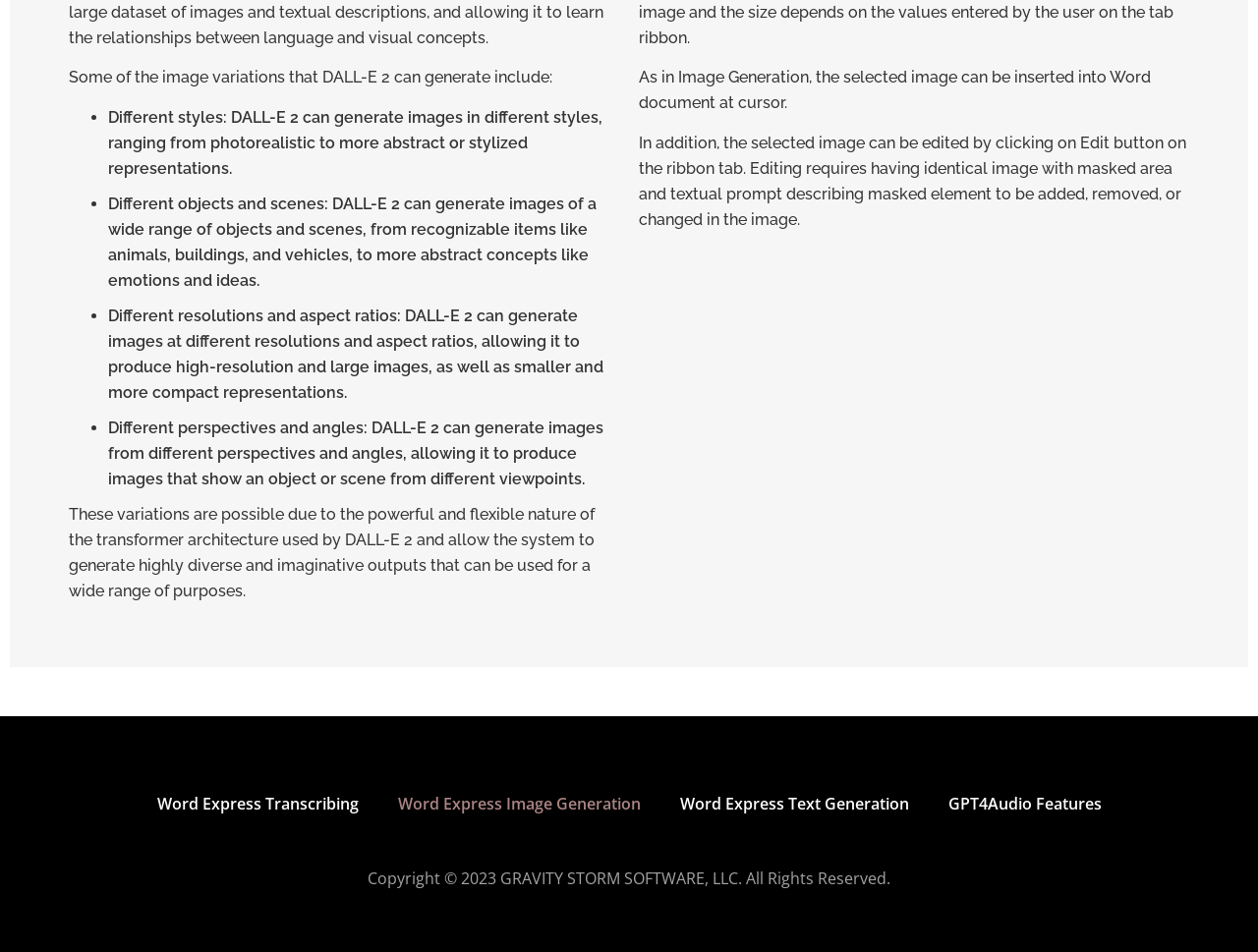Given the element description, predict the bounding box coordinates in the format (top-left x, top-left y, bottom-right x, bottom-right y). Make sure all values are between 0 and 1. Here is the element description: Word Express Transcribing

[0.109, 0.821, 0.3, 0.868]